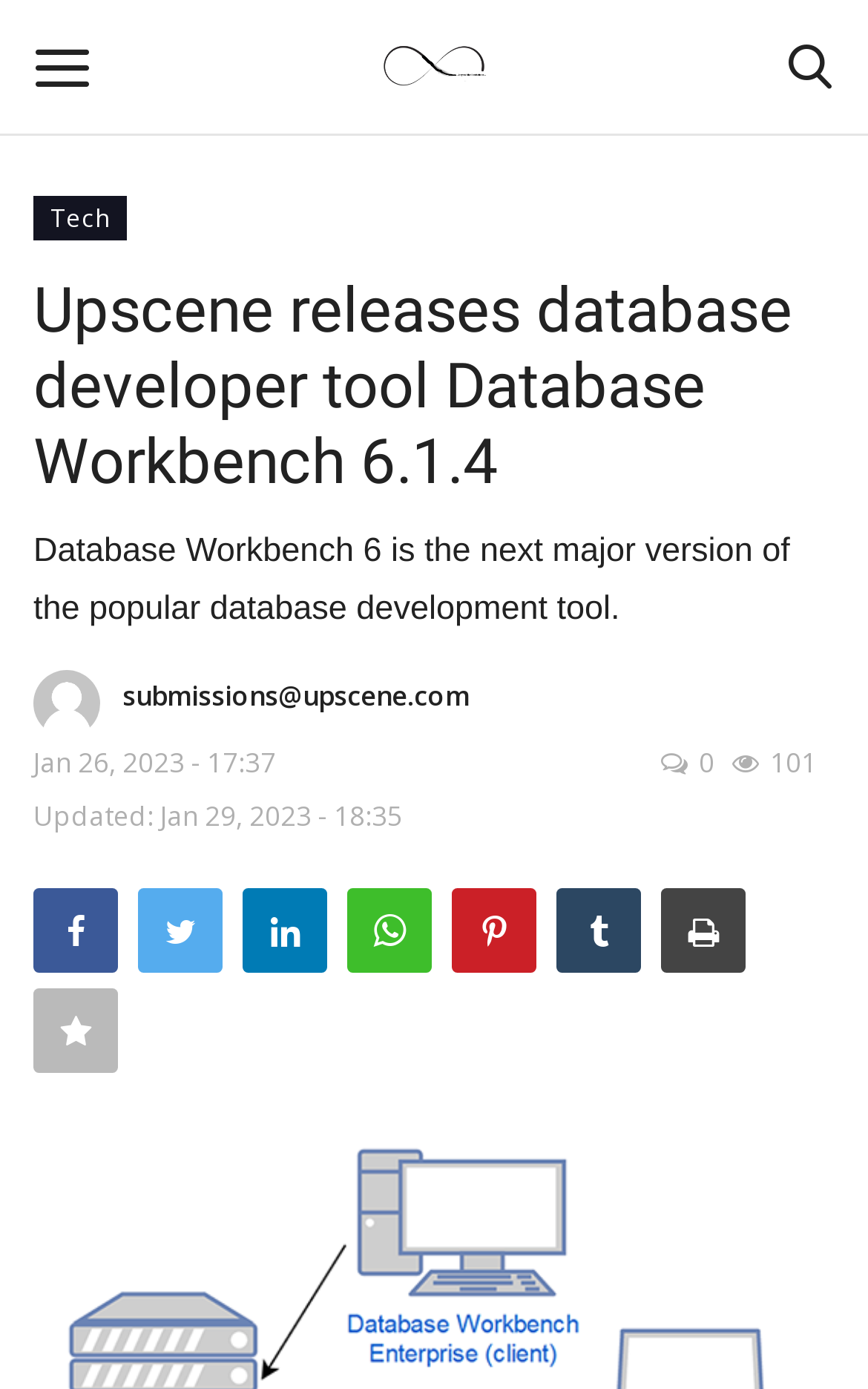Locate the bounding box coordinates of the element that should be clicked to fulfill the instruction: "Learn about Where Dracaena Marginata Comes From".

None